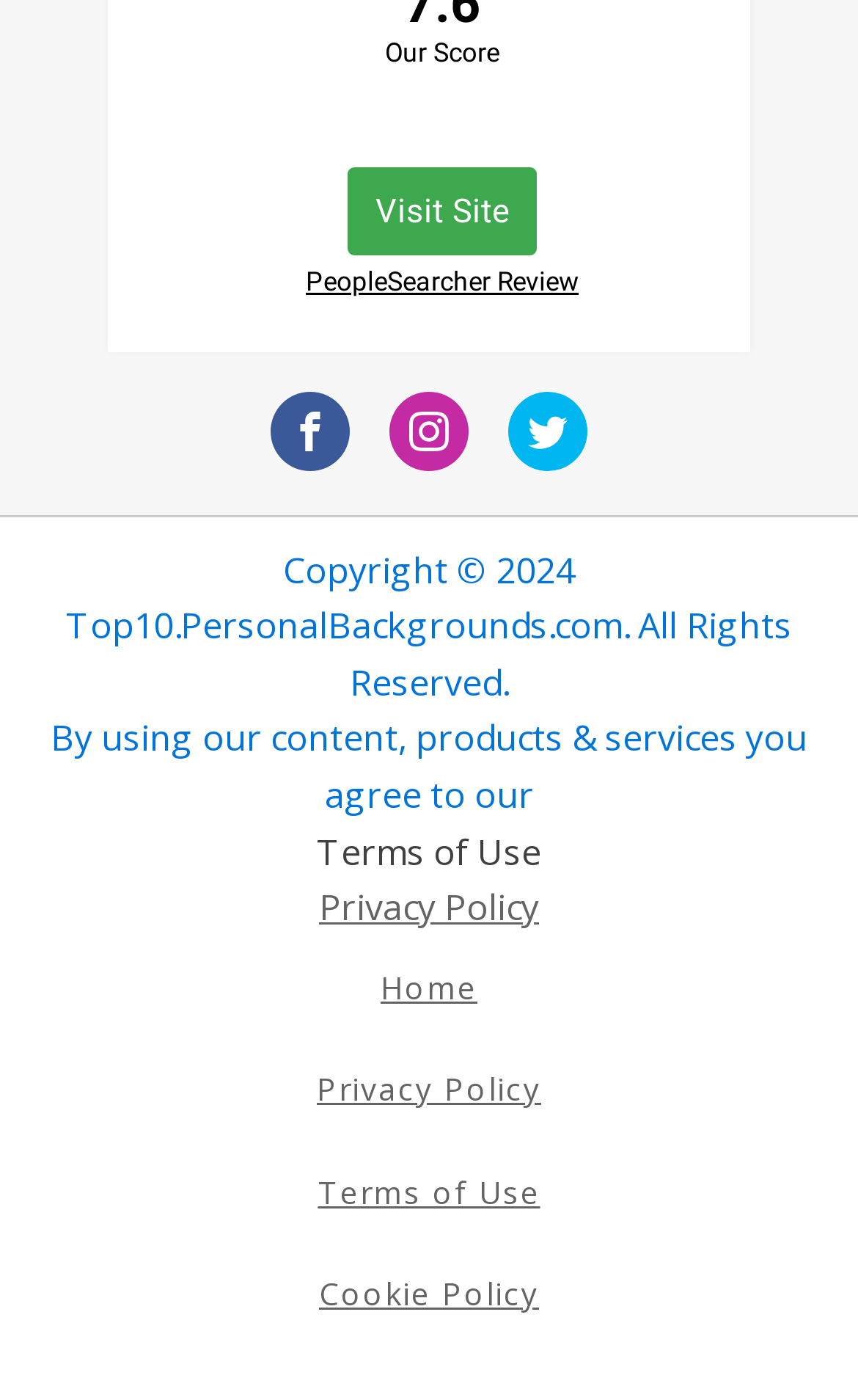Bounding box coordinates must be specified in the format (top-left x, top-left y, bottom-right x, bottom-right y). All values should be floating point numbers between 0 and 1. What are the bounding box coordinates of the UI element described as: Visit our Facebook

[0.315, 0.279, 0.408, 0.336]